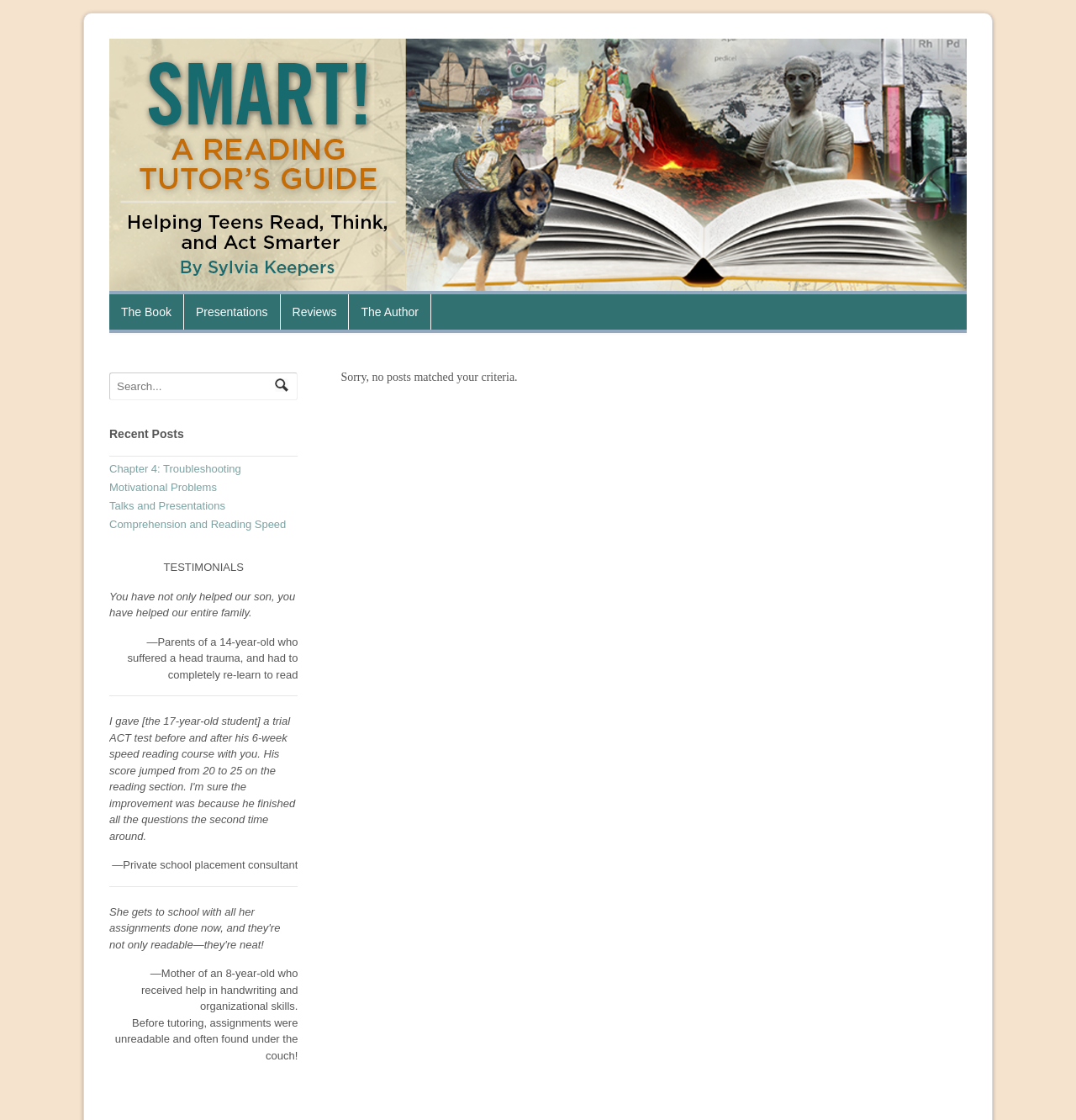What is the topic of the recent posts?
Based on the image, answer the question with a single word or brief phrase.

Reading tutors